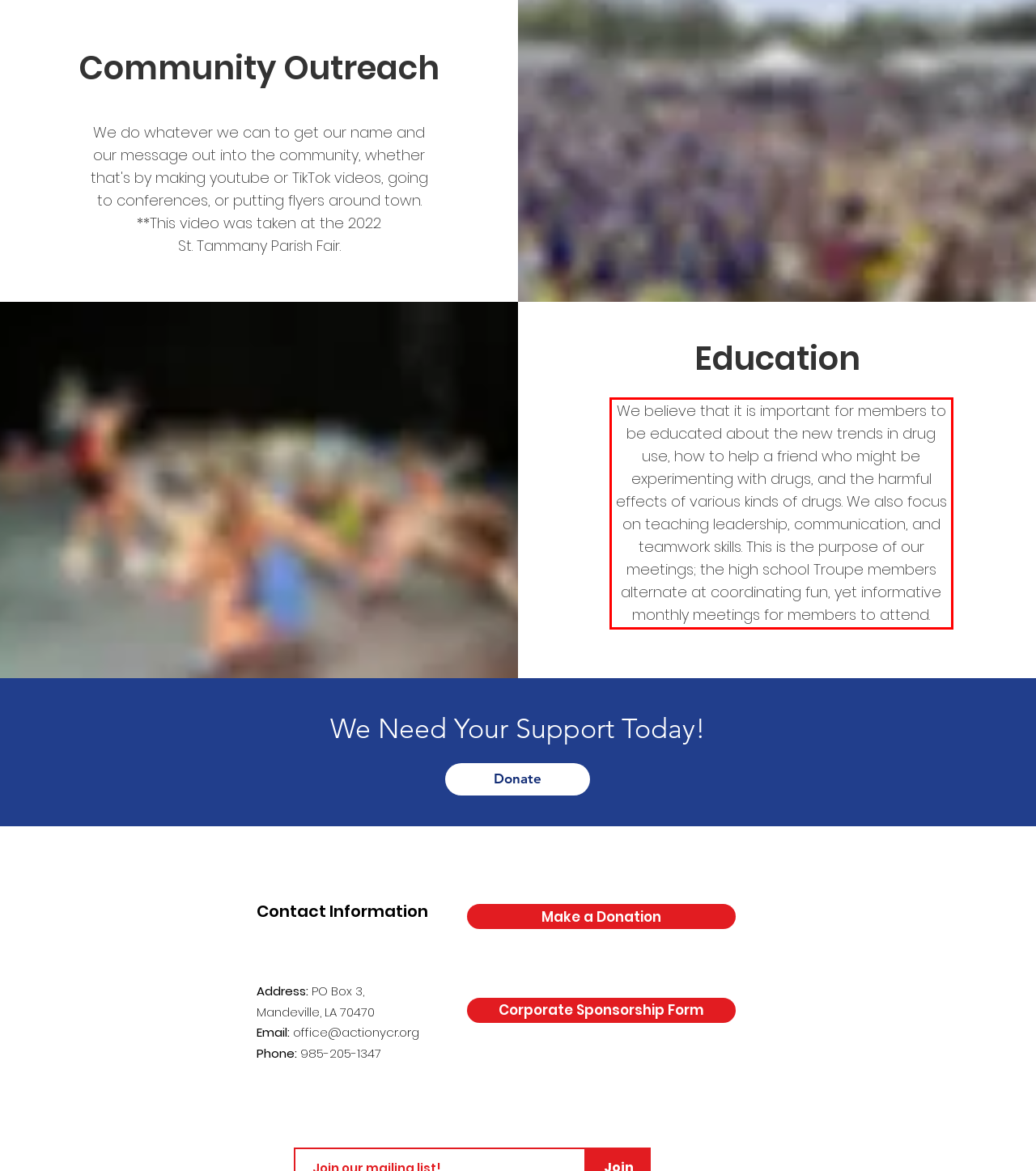There is a screenshot of a webpage with a red bounding box around a UI element. Please use OCR to extract the text within the red bounding box.

We believe that it is important for members to be educated about the new trends in drug use, how to help a friend who might be experimenting with drugs, and the harmful effects of various kinds of drugs. We also focus on teaching leadership, communication, and teamwork skills. This is the purpose of our meetings; the high school Troupe members alternate at coordinating fun, yet informative monthly meetings for members to attend.